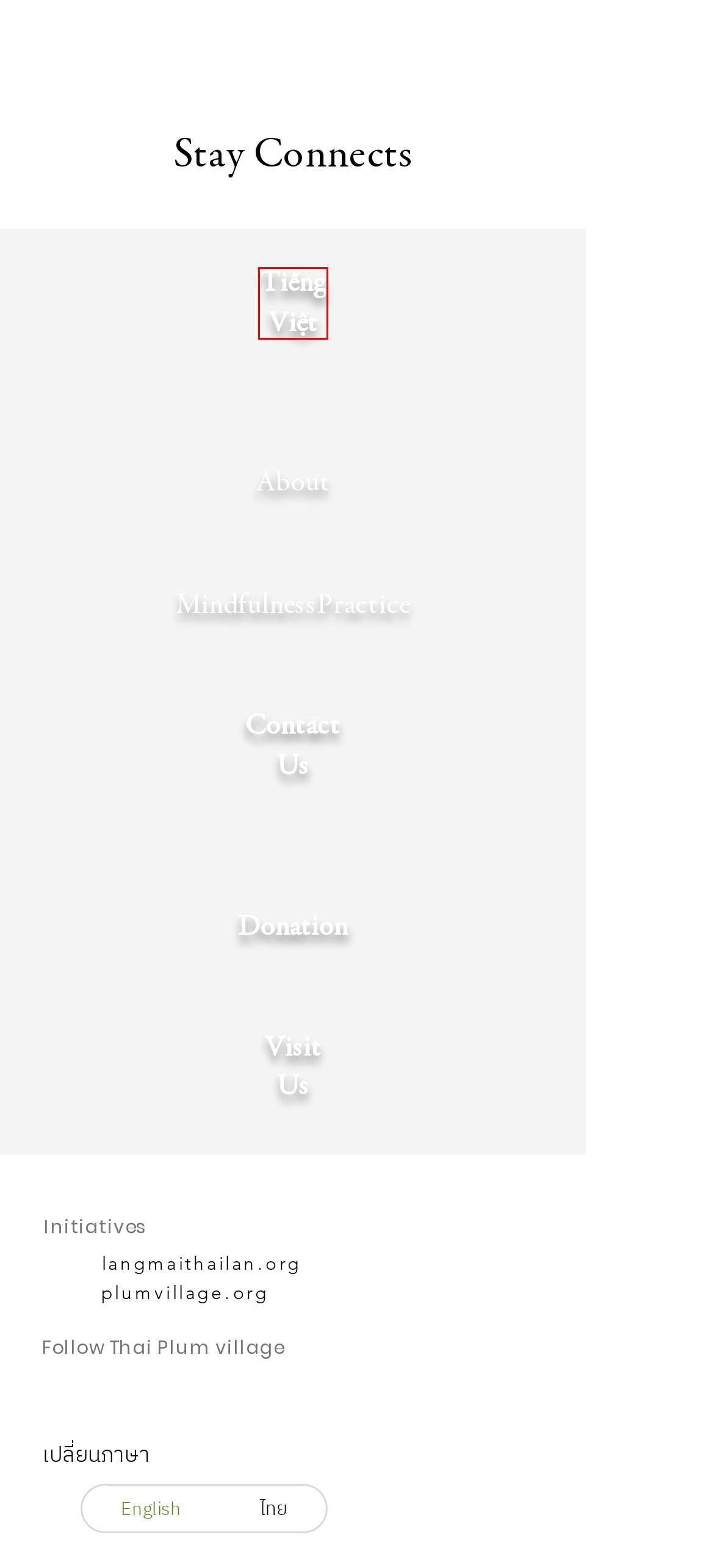You are presented with a screenshot of a webpage containing a red bounding box around a particular UI element. Select the best webpage description that matches the new webpage after clicking the element within the bounding box. Here are the candidates:
A. Contact us | thaiplumvillage
B. ArticlesNews | thaiplumvillage
C. Getting Here | thaiplumvillage
D. The Plum Village Tradition of Zen Master Thich Nhat Hanh
E. ThaiPlumVillage| thaiplumvillage
F. Basic Practices| thaiplumvillage
G. Làng Mai Thái Lan – Thai Plum Village International Practice Center
H. Donations | thaiplumvillage

G